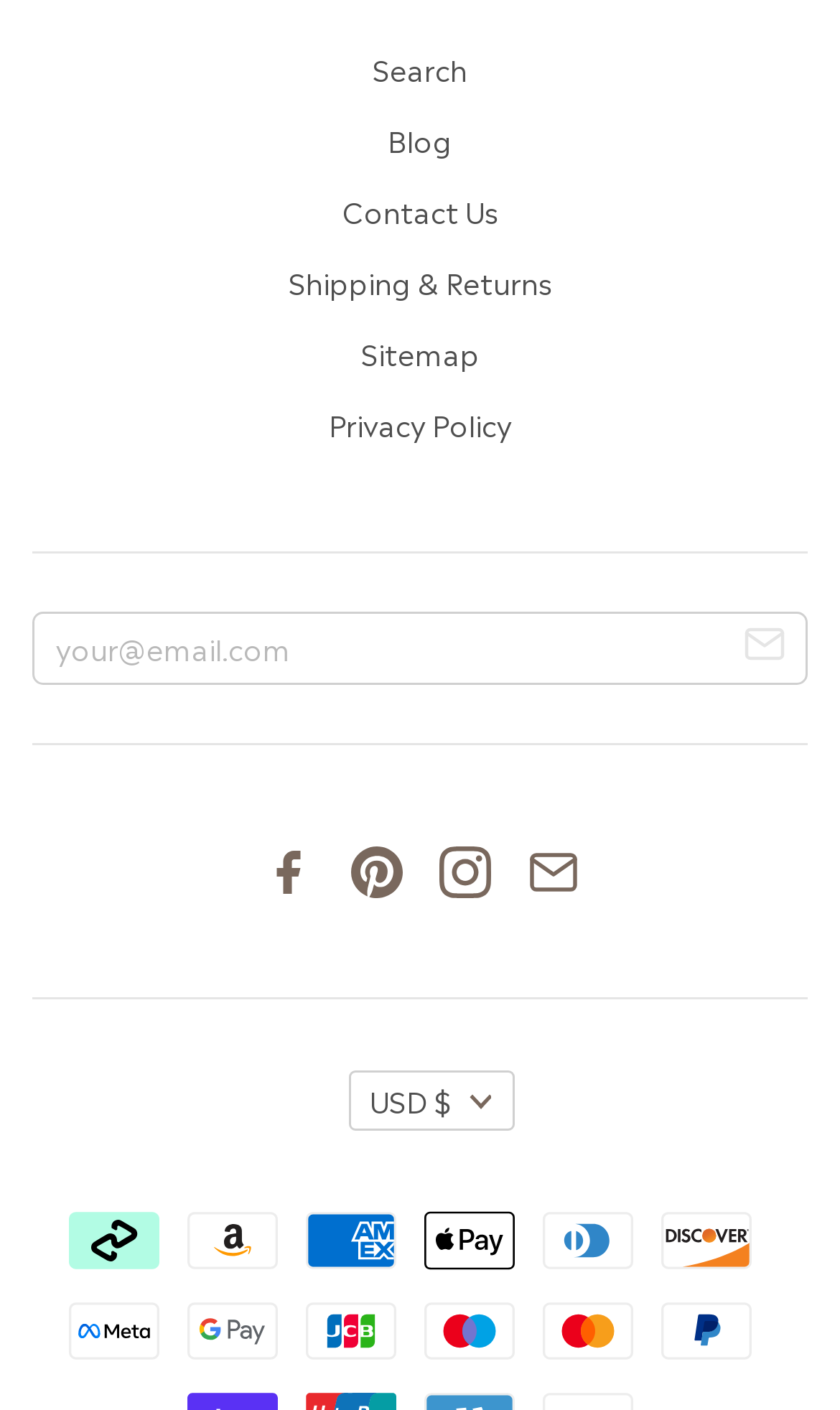Can you find the bounding box coordinates for the element to click on to achieve the instruction: "Search the website"?

[0.444, 0.034, 0.556, 0.063]